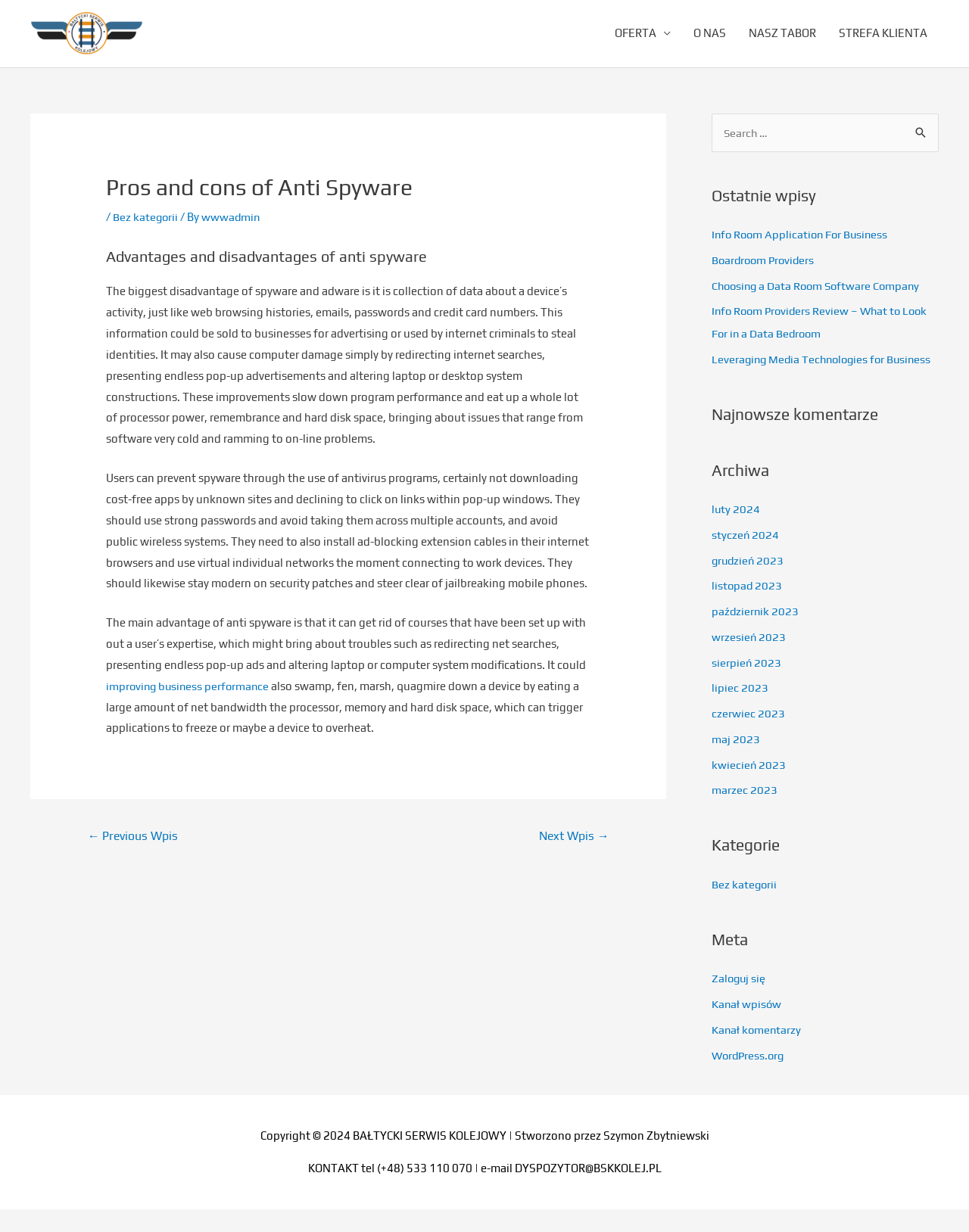Articulate a complete and detailed caption of the webpage elements.

The webpage is about the pros and cons of anti-spyware, with a focus on BAŁTYCKI SERWIS KOLEJOWY. At the top, there is a logo and a link to BAŁTYCKI SERWIS KOLEJOWY, accompanied by an image. Below this, there is a navigation menu with links to different sections of the website, including "OFERTA", "O NAS", "NASZ TABOR", and "STREFA KLIENTA".

The main content of the webpage is an article discussing the advantages and disadvantages of anti-spyware. The article is divided into sections, with headings and paragraphs of text. The first section discusses the disadvantages of spyware, including the collection of personal data, computer damage, and slow performance. The second section provides tips on how to prevent spyware, such as using antivirus programs, avoiding free apps from unknown sites, and using strong passwords. The third section discusses the advantages of anti-spyware, including the removal of unwanted programs and the improvement of device performance.

To the right of the main content, there are several complementary sections. The first section is a search bar, where users can search for specific content on the website. Below this, there are links to recent posts, including "Info Room Application For Business" and "Leveraging Media Technologies for Business". Further down, there are sections for recent comments, archives, and categories.

At the bottom of the webpage, there is a footer section with copyright information, a link to WordPress.org, and contact information, including a phone number and email address.